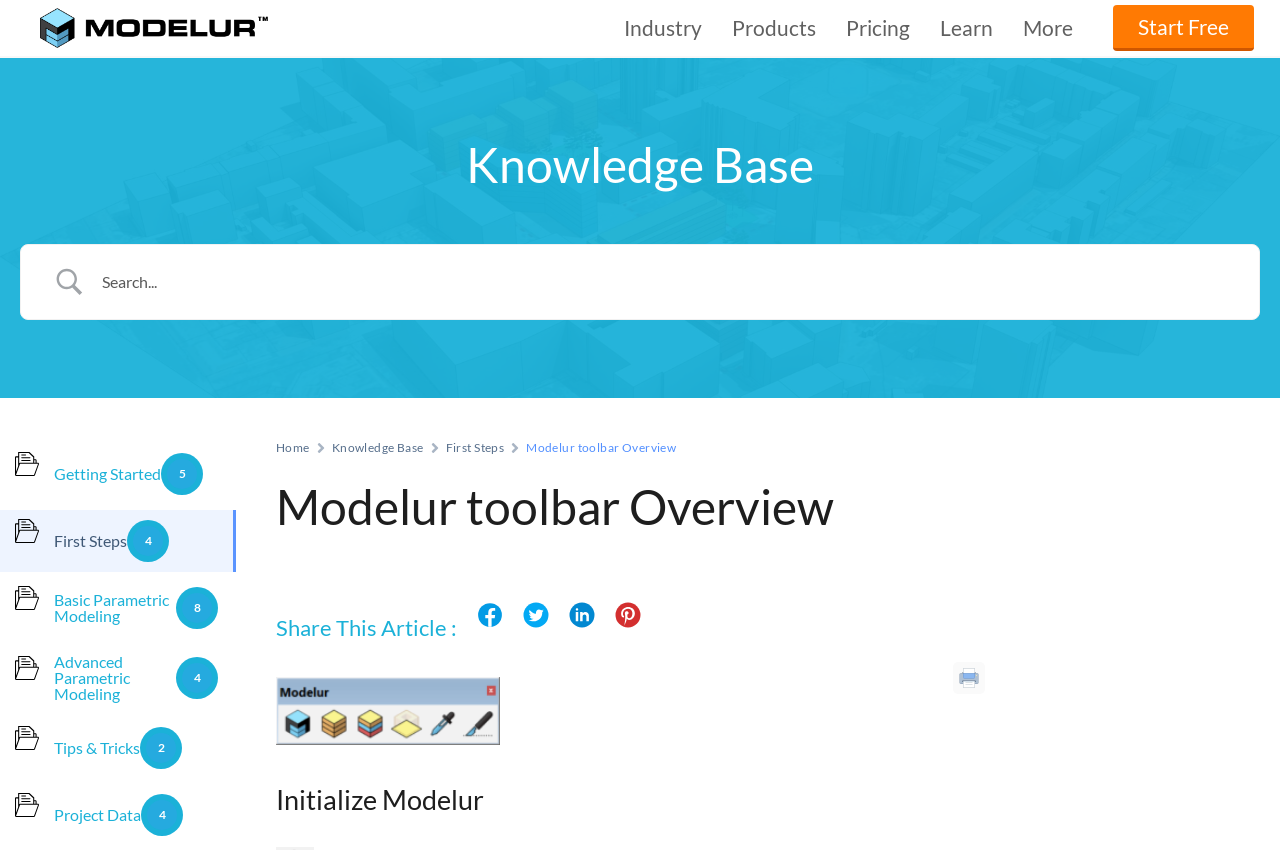What is the name of the button to start Modelur?
Based on the image, give a one-word or short phrase answer.

Initialize Modelur